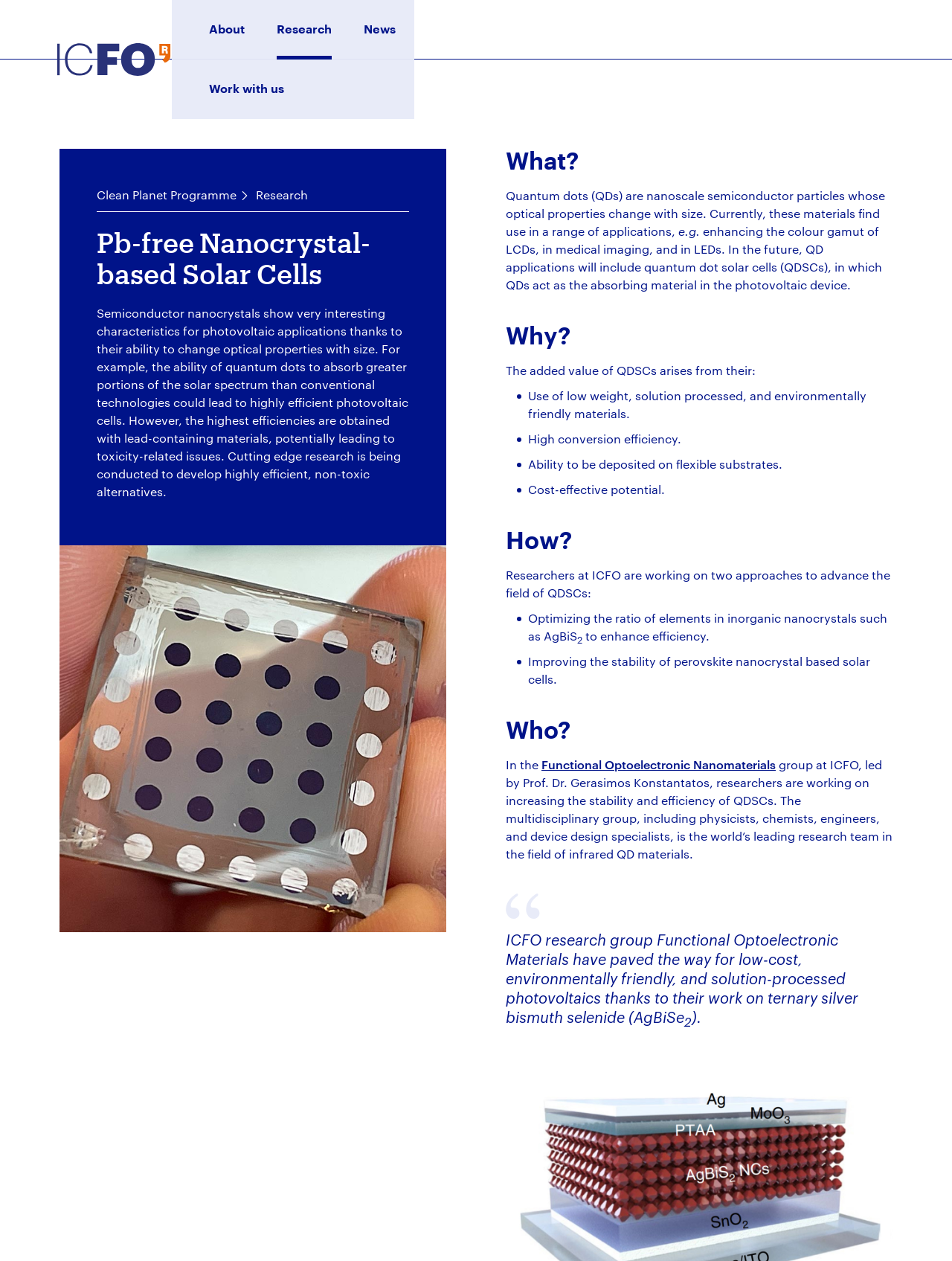Provide a one-word or short-phrase response to the question:
What is the main topic of this webpage?

Pb-free Nanocrystal-based Solar Cells